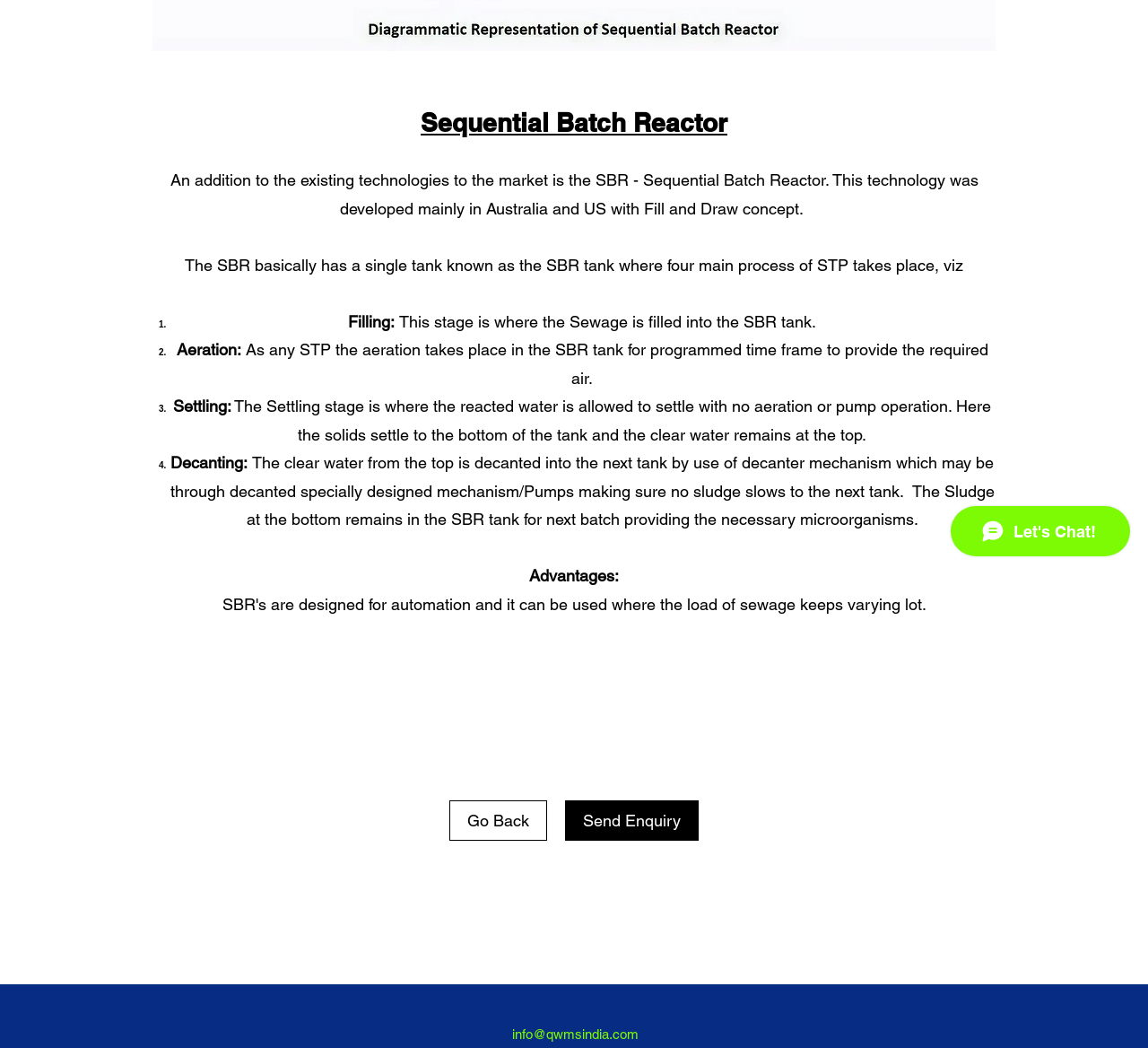Given the element description info@qwmsindia.com, identify the bounding box coordinates for the UI element on the webpage screenshot. The format should be (top-left x, top-left y, bottom-right x, bottom-right y), with values between 0 and 1.

[0.446, 0.979, 0.556, 0.994]